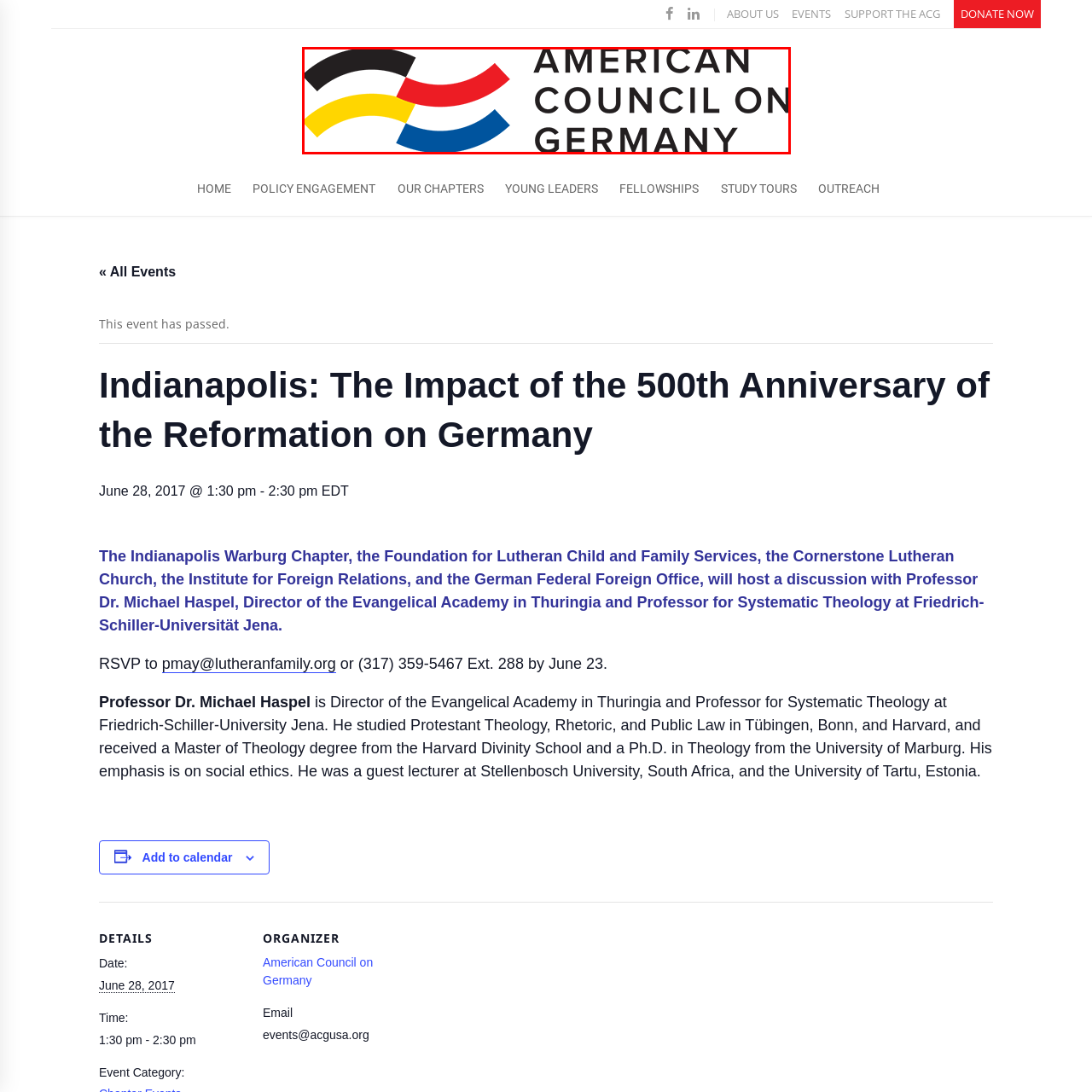Examine the portion of the image marked by the red rectangle, What is the font style of the organization's name? Answer concisely using a single word or phrase.

sans-serif